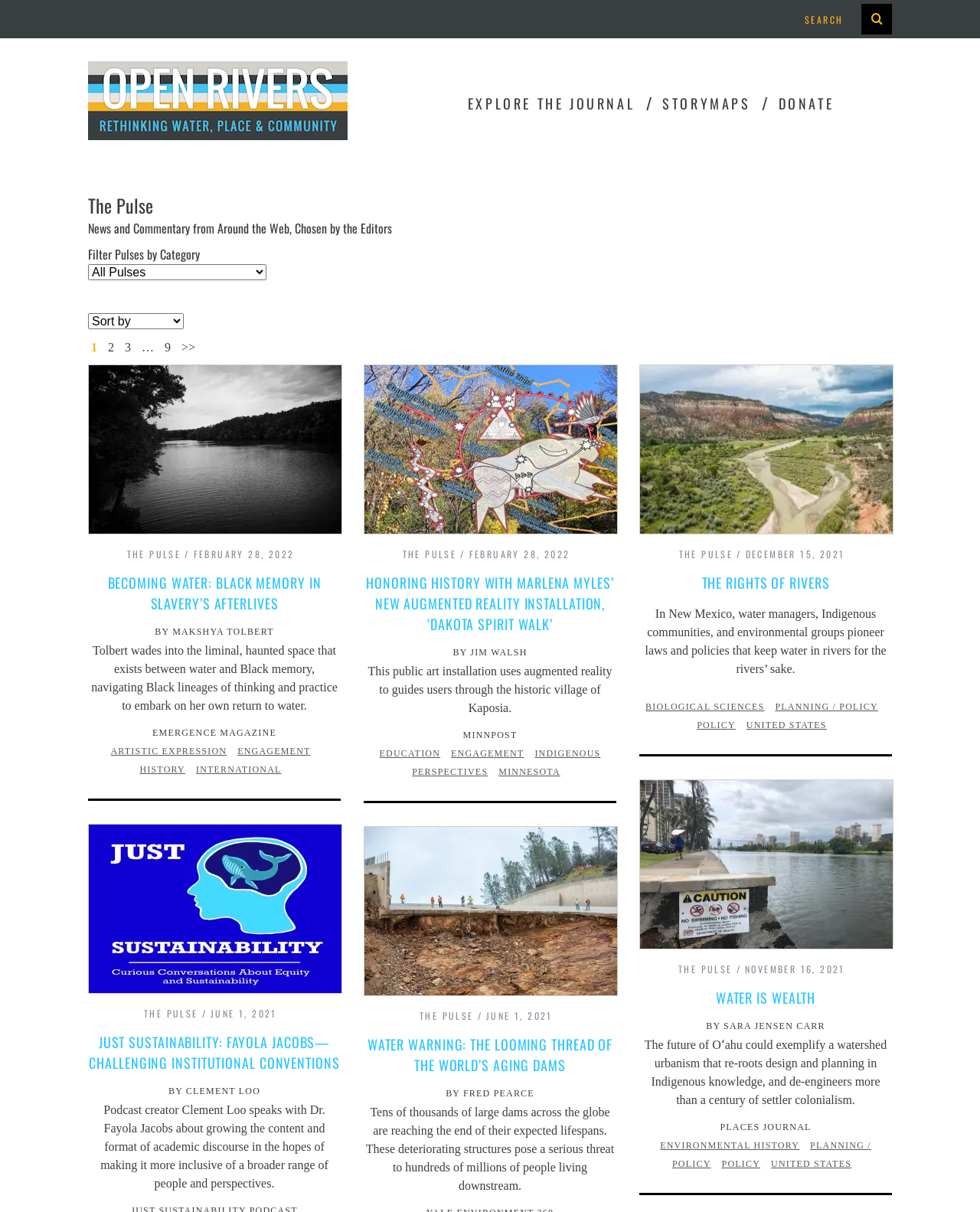Given the description "Emergence Magazine", determine the bounding box of the corresponding UI element.

[0.155, 0.599, 0.282, 0.61]